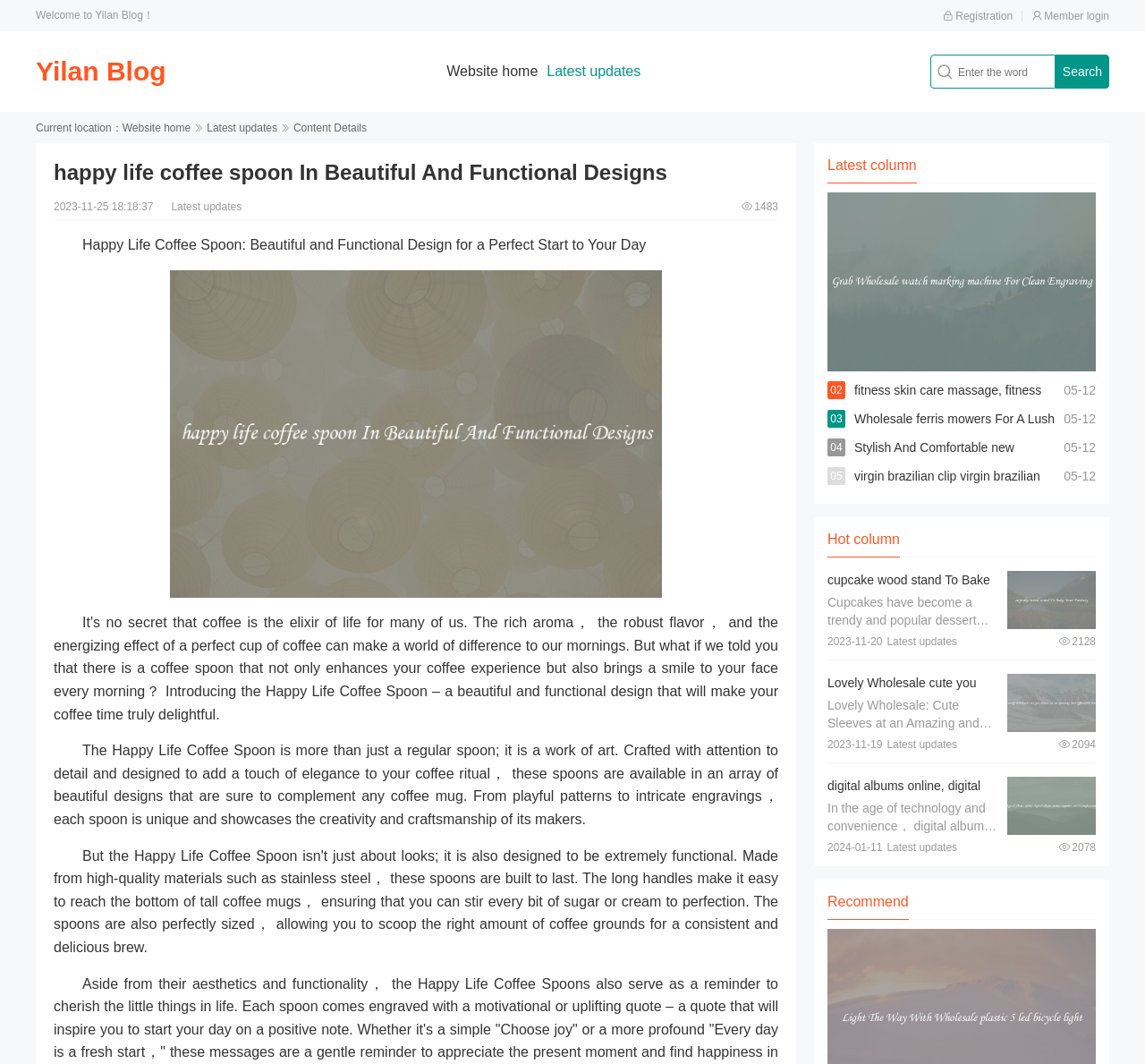What is the date of the latest article?
Use the screenshot to answer the question with a single word or phrase.

2023-11-25